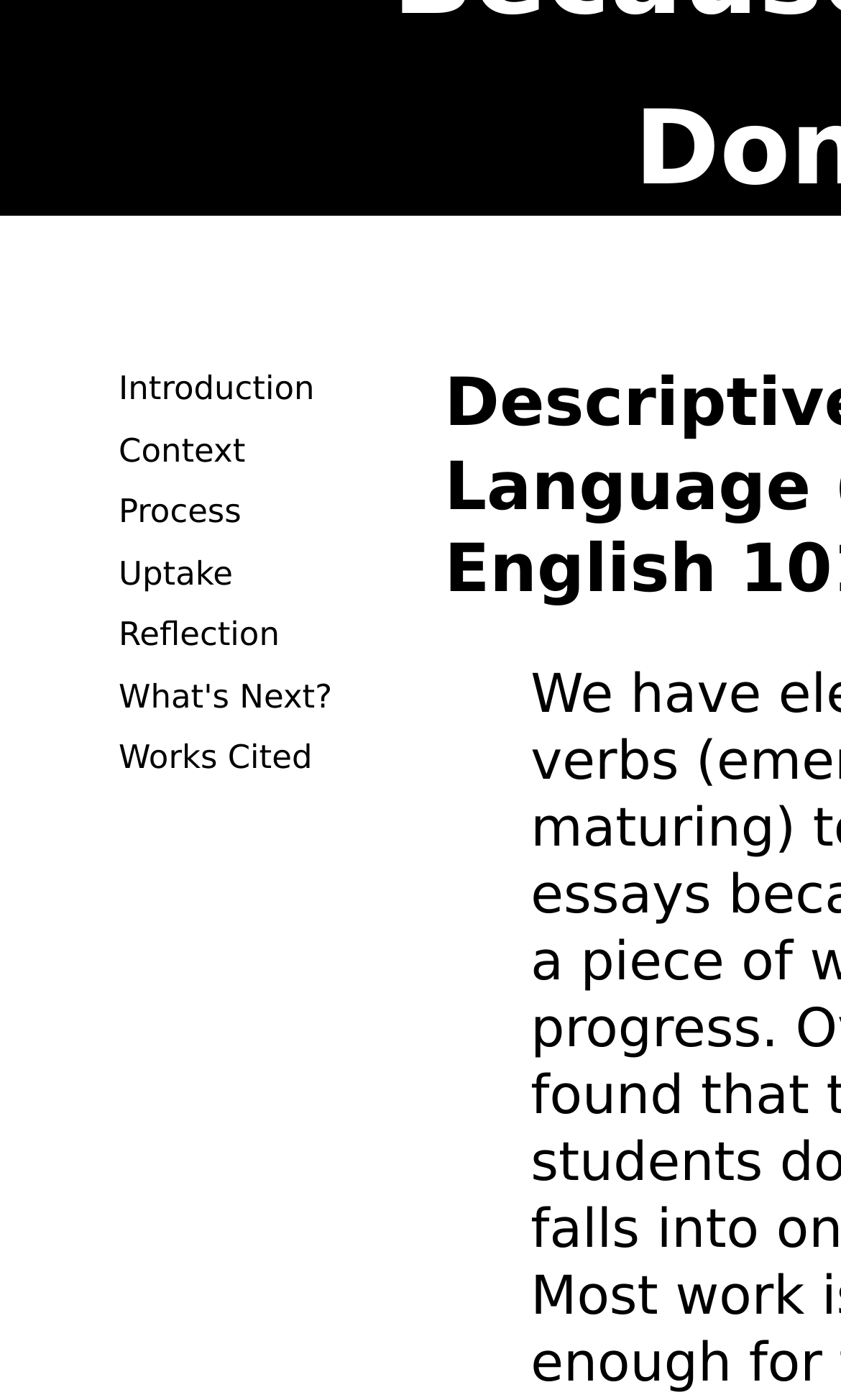Find the bounding box coordinates for the UI element that matches this description: "Works Cited".

[0.141, 0.527, 0.371, 0.555]